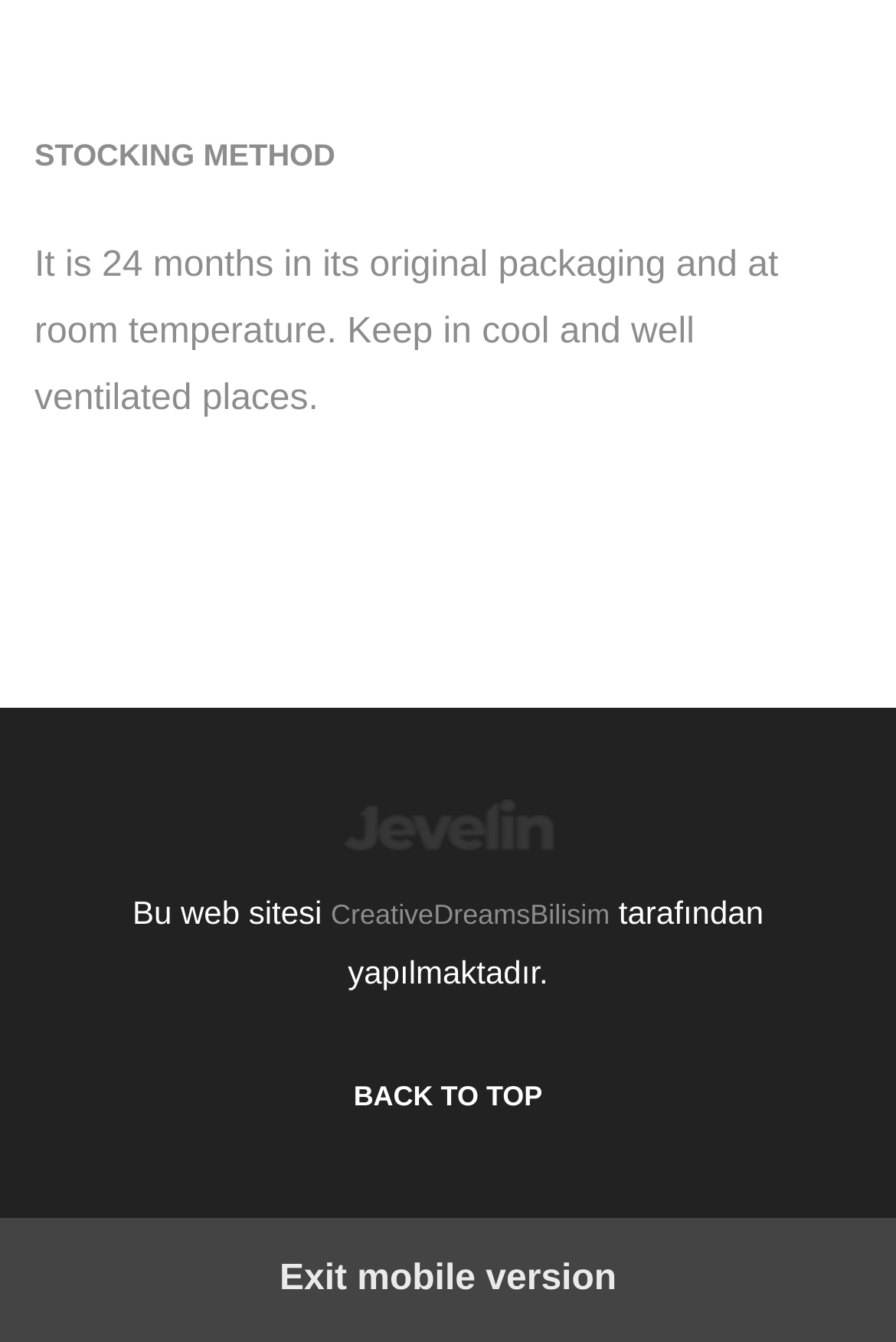Who developed this website?
Using the image as a reference, answer the question in detail.

By examining the link element with the text 'CreativeDreamsBilisim' and the surrounding StaticText elements, we can conclude that the website was developed by CreativeDreamsBilisim.